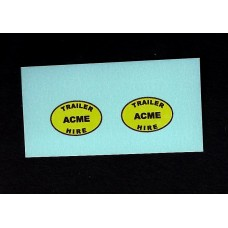How many identical decals are included in the set?
Please provide a comprehensive answer based on the details in the screenshot.

The caption clearly states that the set includes two identical decals, catering to collectors and enthusiasts looking to restore or customize their Dinky models.